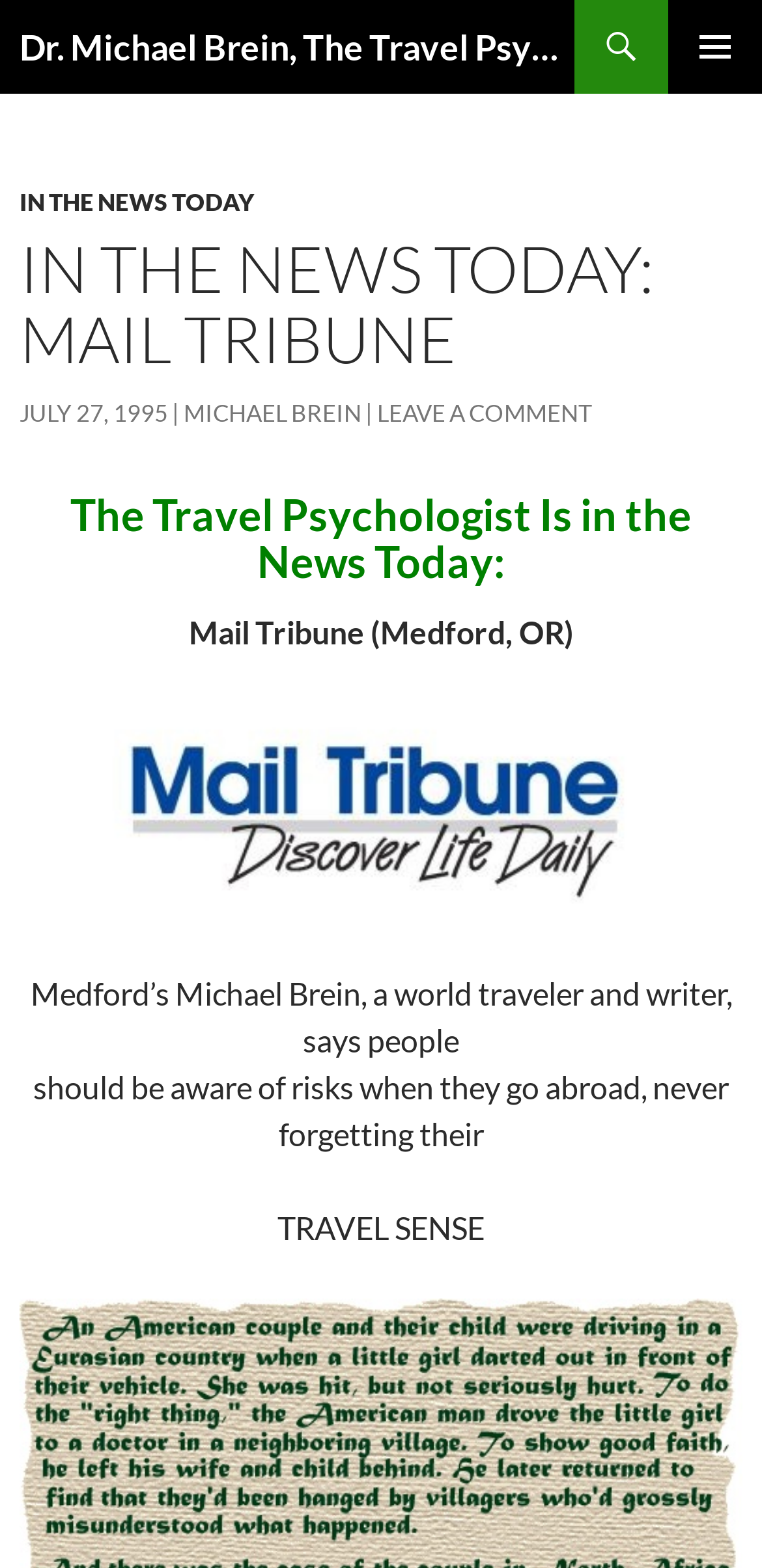Determine the bounding box coordinates for the area that needs to be clicked to fulfill this task: "Read the article dated JULY 27, 1995". The coordinates must be given as four float numbers between 0 and 1, i.e., [left, top, right, bottom].

[0.026, 0.254, 0.221, 0.273]